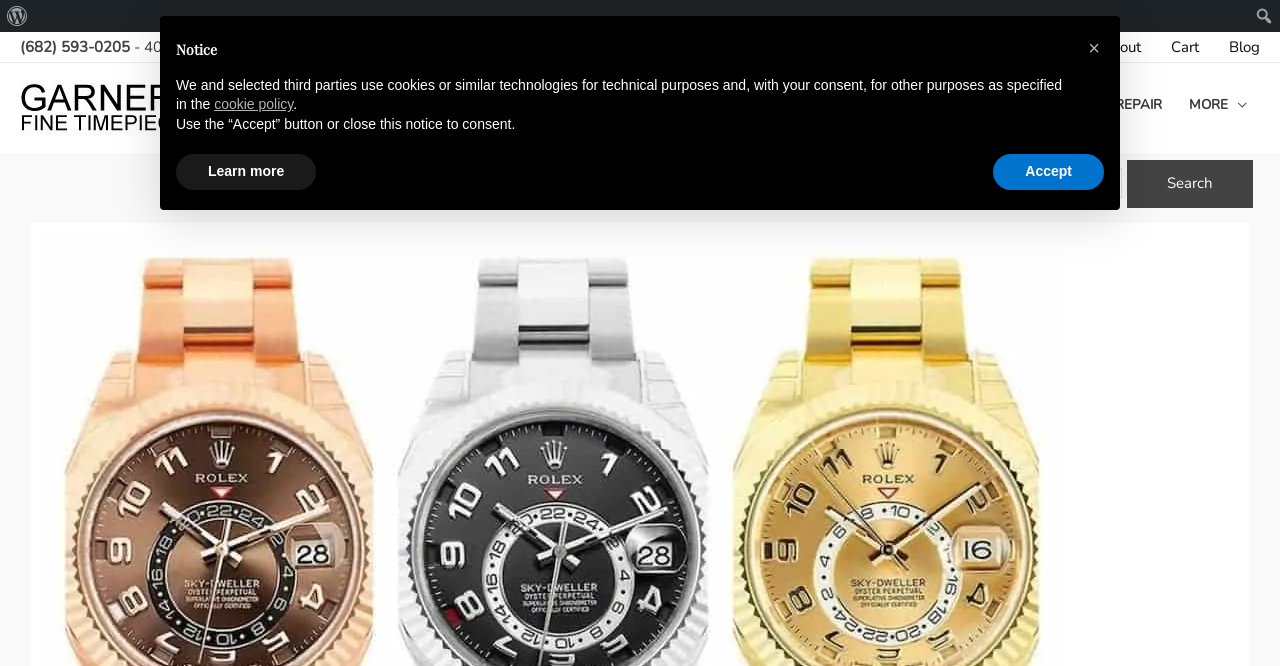What is the address of the store?
Please provide a single word or phrase as your answer based on the image.

408 N. Main Street, Suite A, Keller, TX 76248